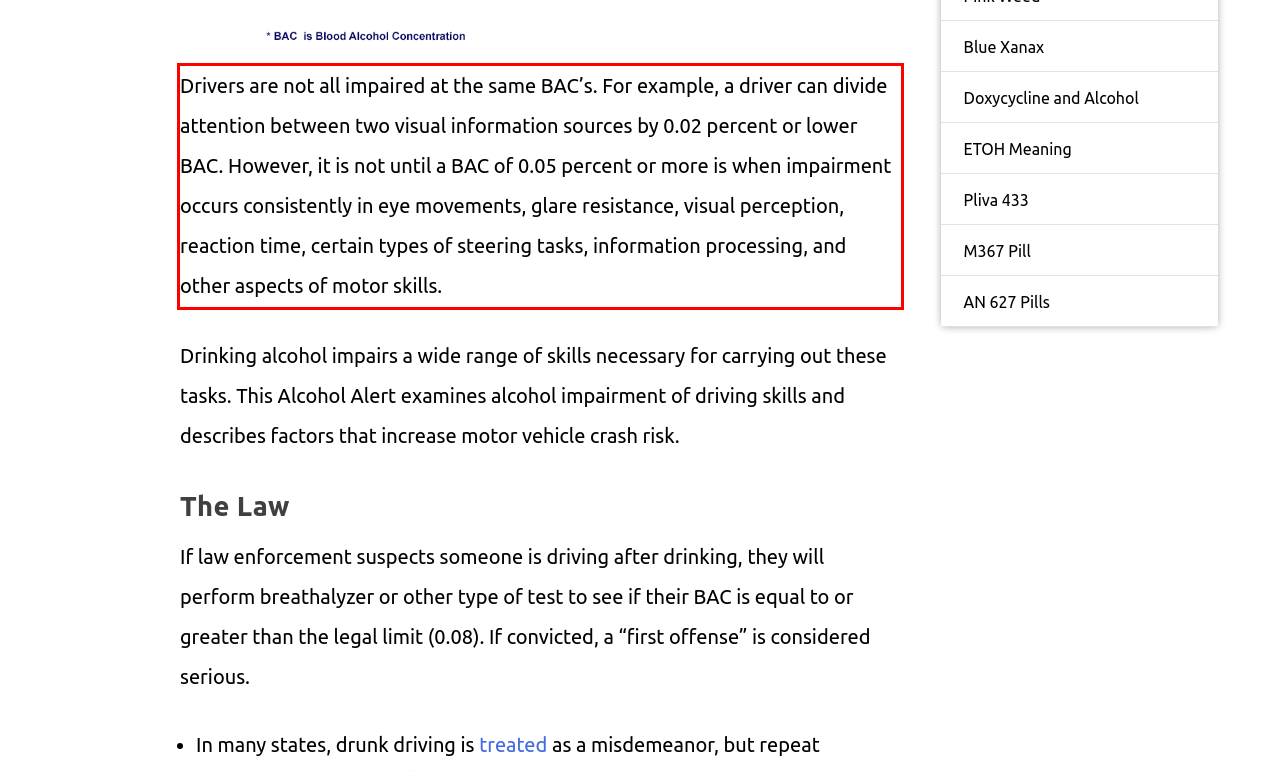Your task is to recognize and extract the text content from the UI element enclosed in the red bounding box on the webpage screenshot.

Drivers are not all impaired at the same BAC’s. For example, a driver can divide attention between two visual information sources by 0.02 percent or lower BAC. However, it is not until a BAC of 0.05 percent or more is when impairment occurs consistently in eye movements, glare resistance, visual perception, reaction time, certain types of steering tasks, information processing, and other aspects of motor skills.